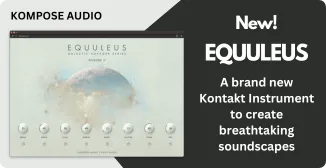Outline with detail what the image portrays.

Introducing **EQUULEUS**, a stunning new Kontakt instrument from **Kompose Audio**, designed to help you create breathtaking soundscapes. The image showcases the elegant interface of EQUULEUS, featuring various control knobs that allow for intricate sound customization. This innovative tool is perfect for musicians and sound designers looking to elevate their compositions with ethereal audio textures. The sleek design and intuitive controls promise an immersive experience in crafting unique auditory landscapes.